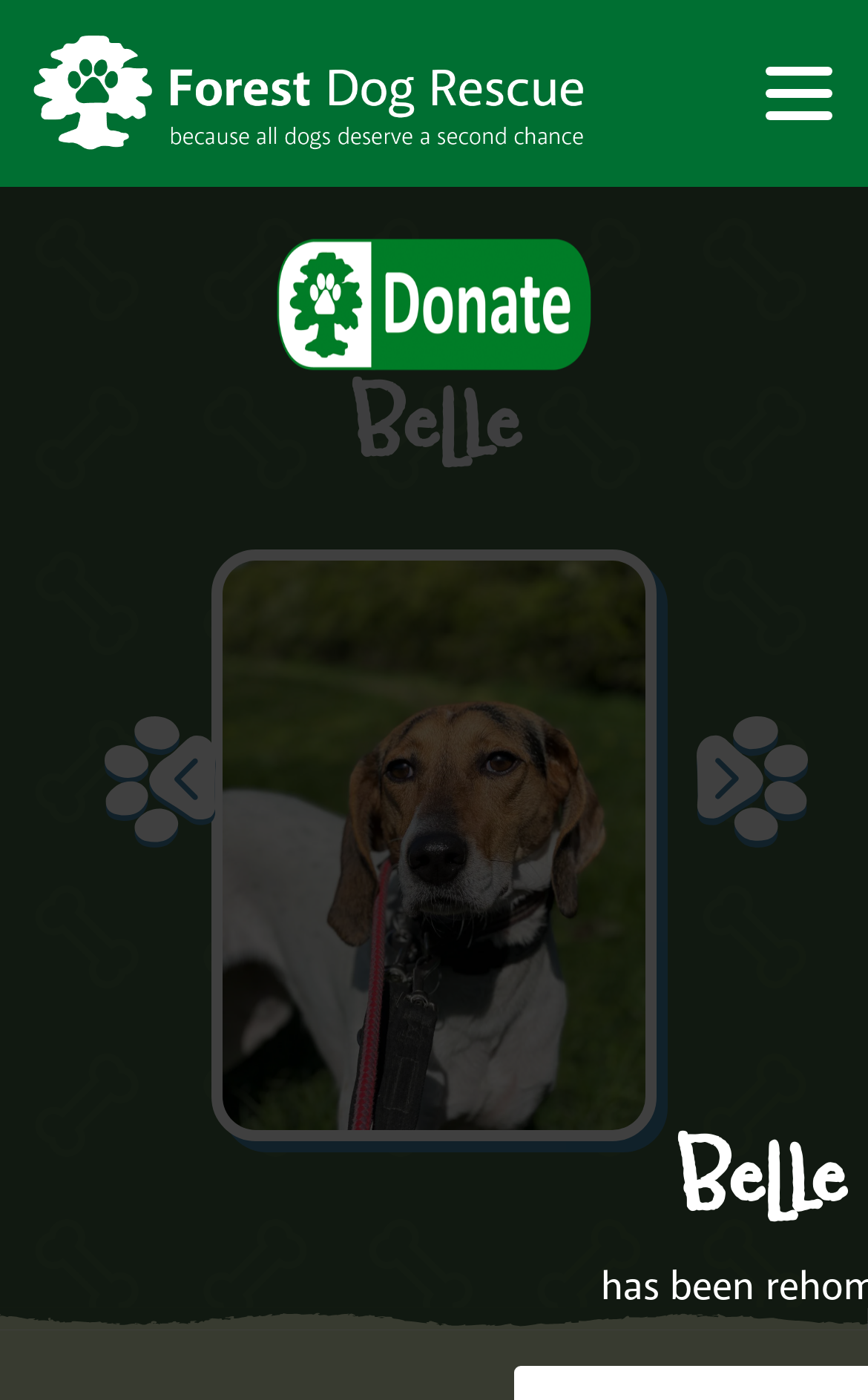Respond with a single word or phrase to the following question:
How many links are on the webpage?

4